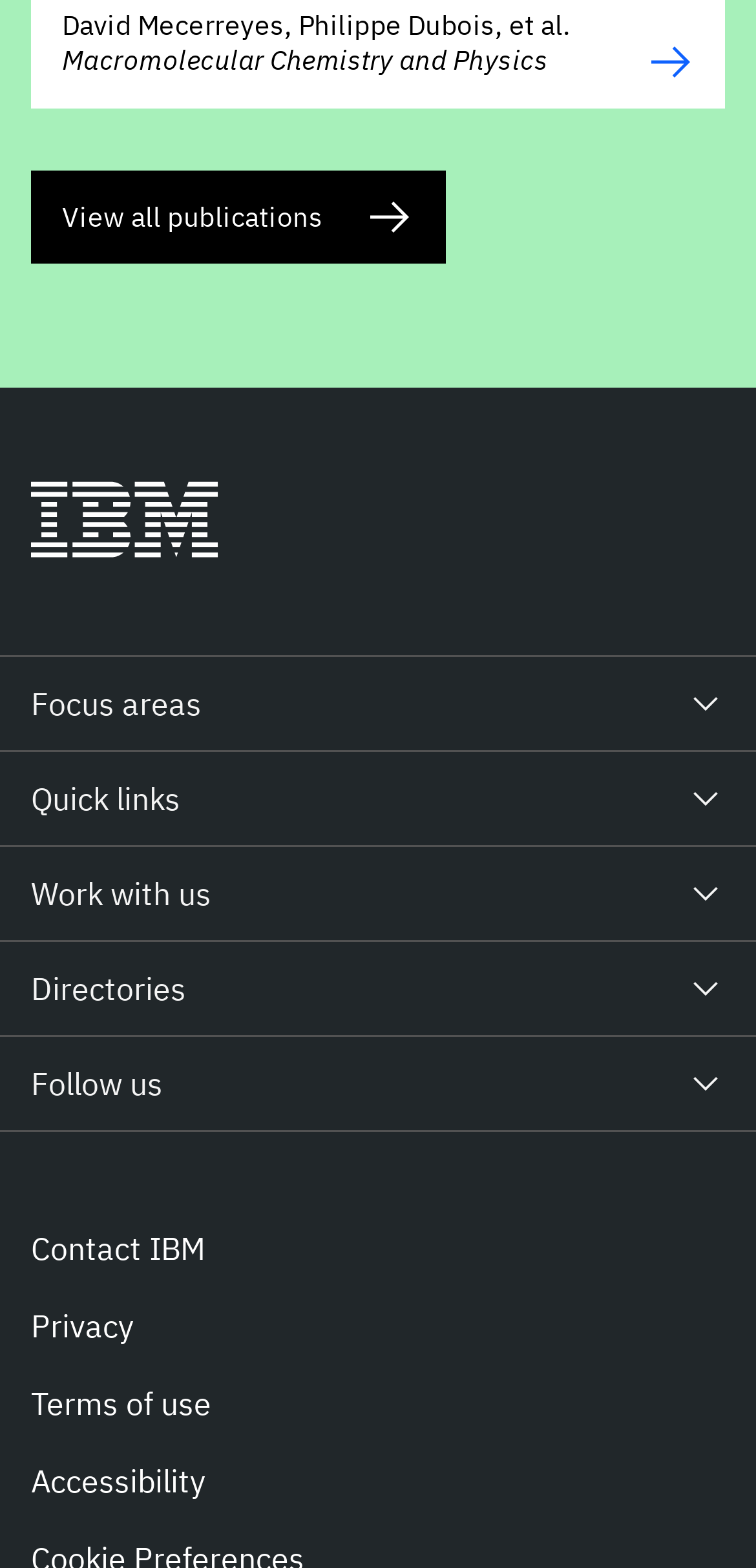Answer the question in one word or a short phrase:
What is the text above the 'View all publications' link?

David Mecerreyes, Philippe Dubois, et al.